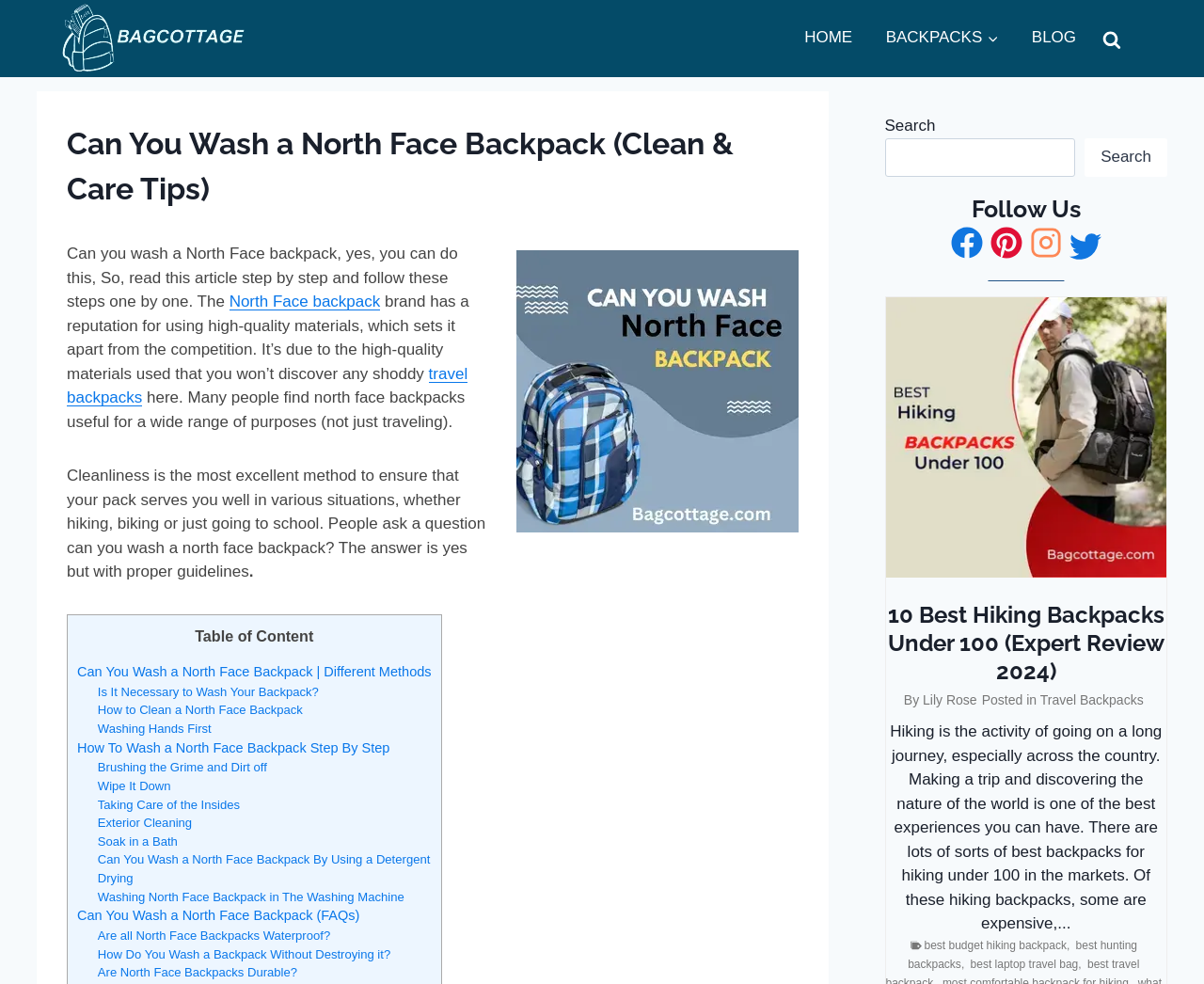What is the main topic of this webpage?
Refer to the image and give a detailed answer to the question.

Based on the webpage content, the main topic is about North Face backpack, specifically about washing and cleaning it. The webpage provides step-by-step guides and tips on how to clean and care for a North Face backpack.